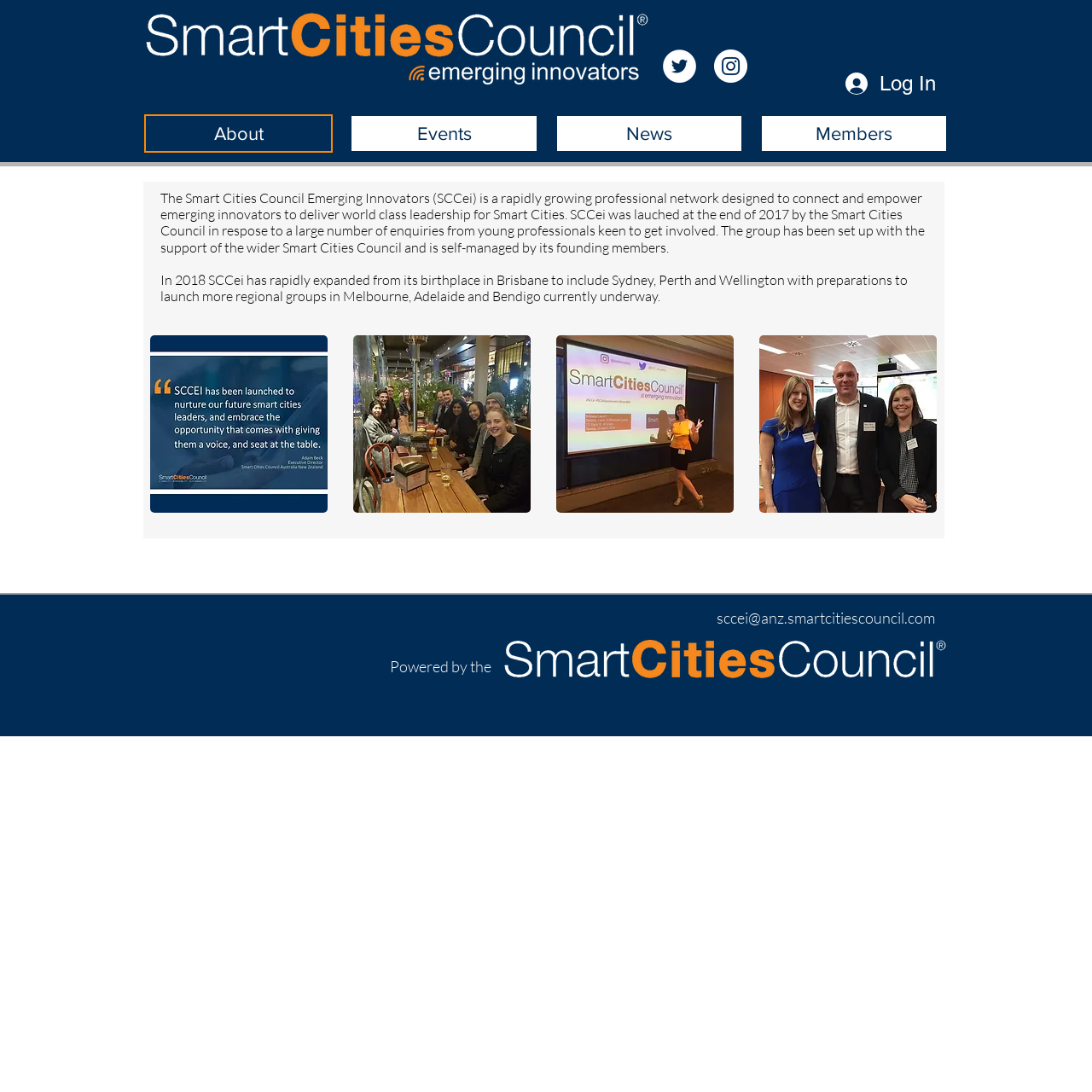Locate the bounding box coordinates of the UI element described by: "aria-label="Twitter - White Circle"". Provide the coordinates as four float numbers between 0 and 1, formatted as [left, top, right, bottom].

[0.607, 0.045, 0.638, 0.076]